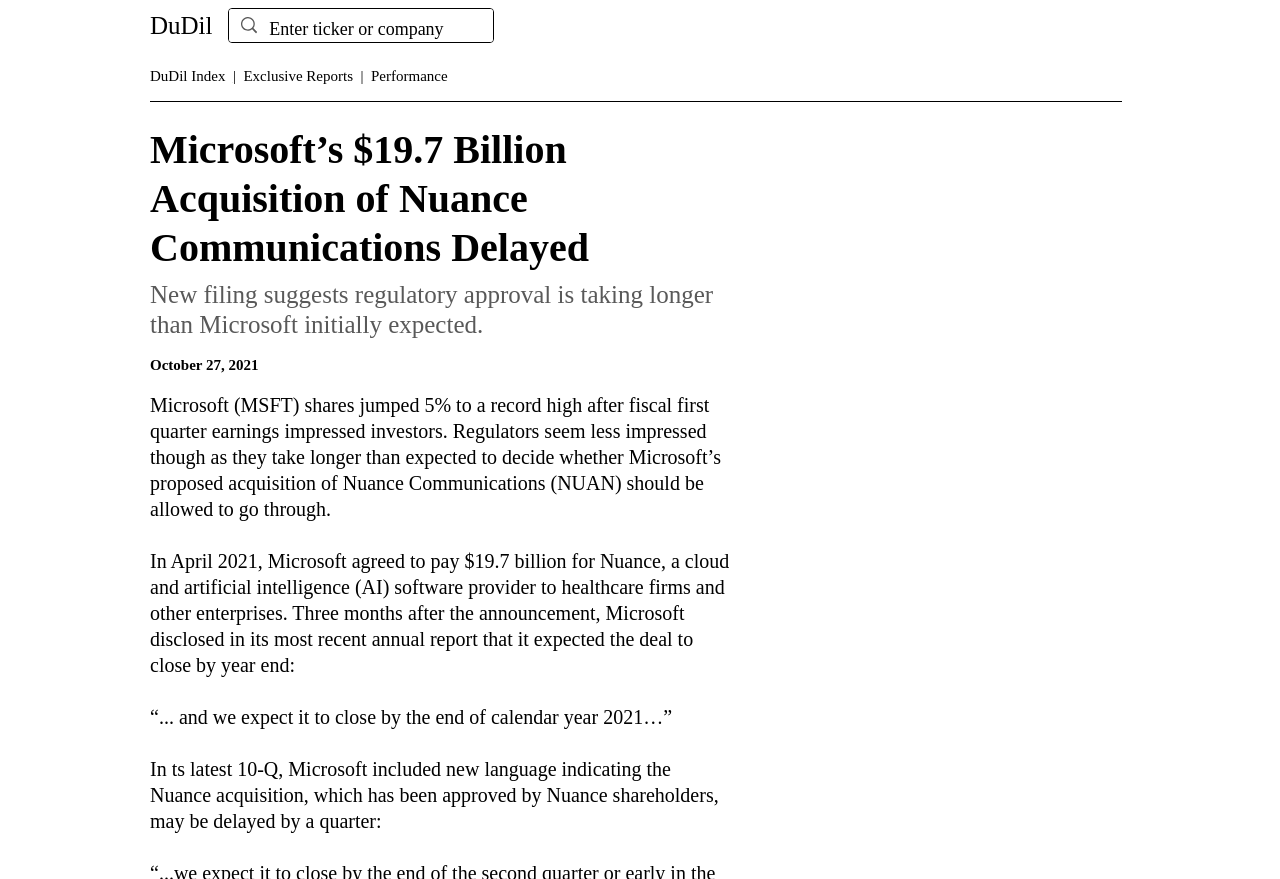Find the bounding box of the element with the following description: "Performance". The coordinates must be four float numbers between 0 and 1, formatted as [left, top, right, bottom].

[0.29, 0.077, 0.35, 0.096]